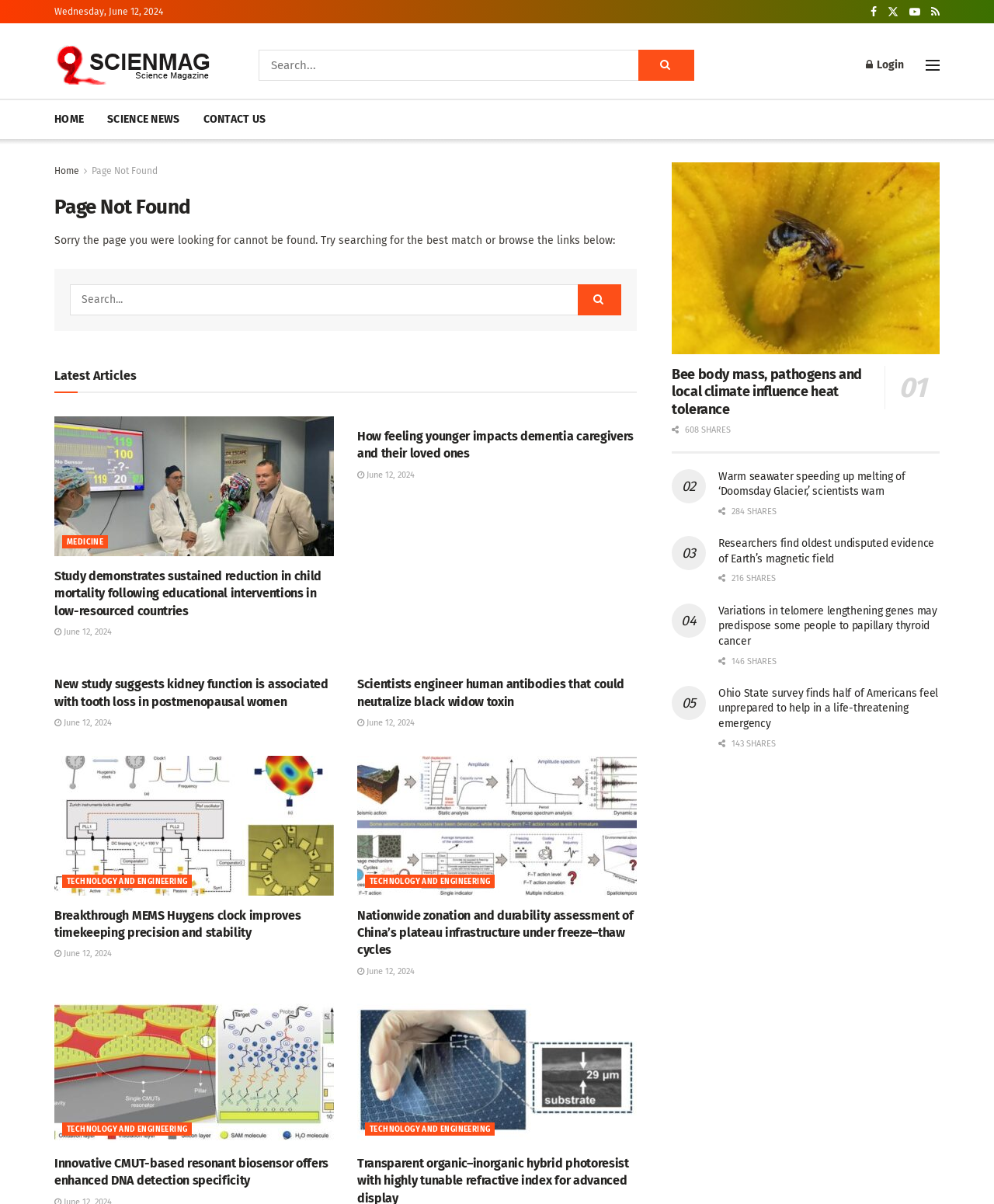Extract the primary header of the webpage and generate its text.

Page Not Found